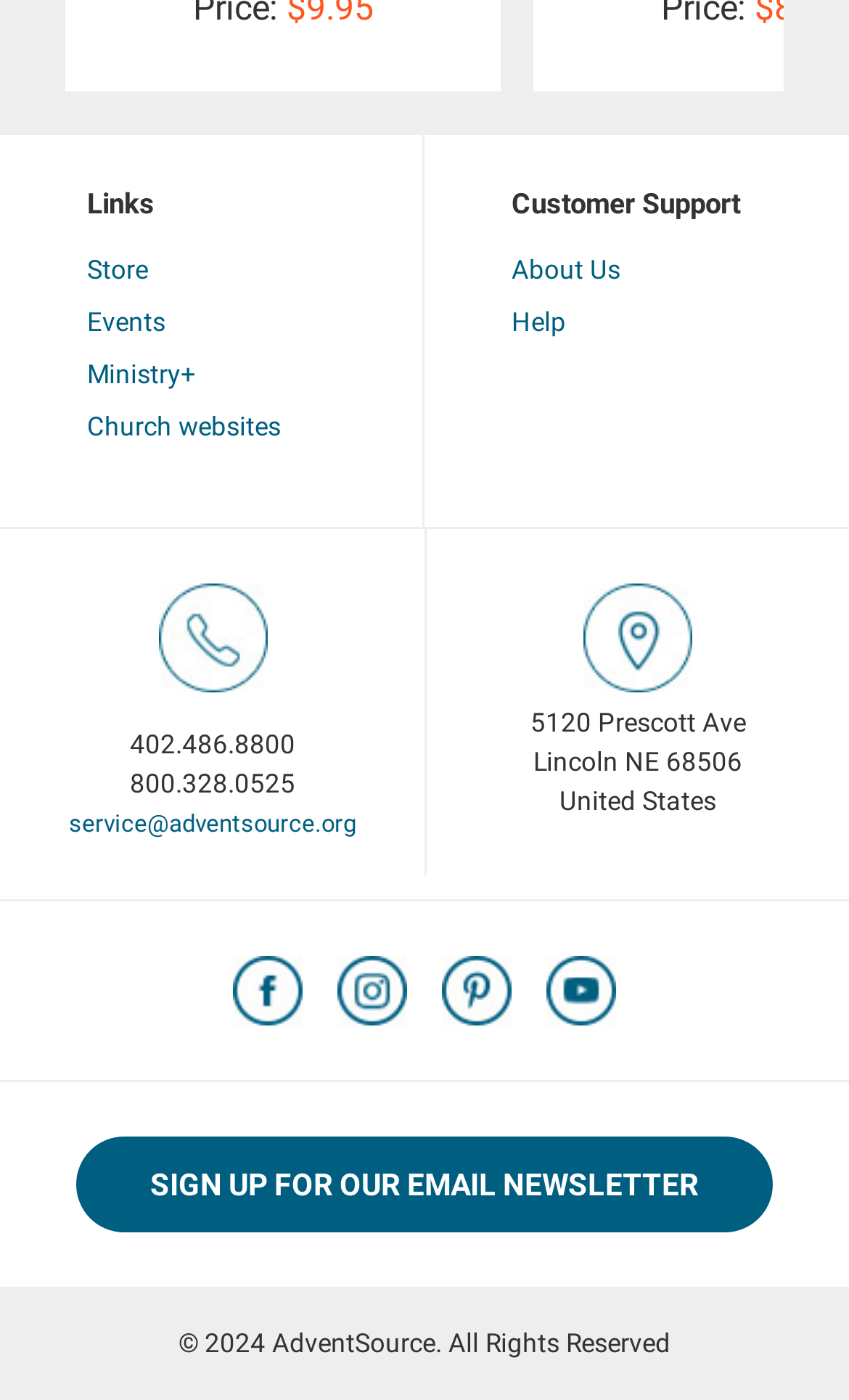Reply to the question with a single word or phrase:
What is the email address for AdventSource?

service@adventsource.org